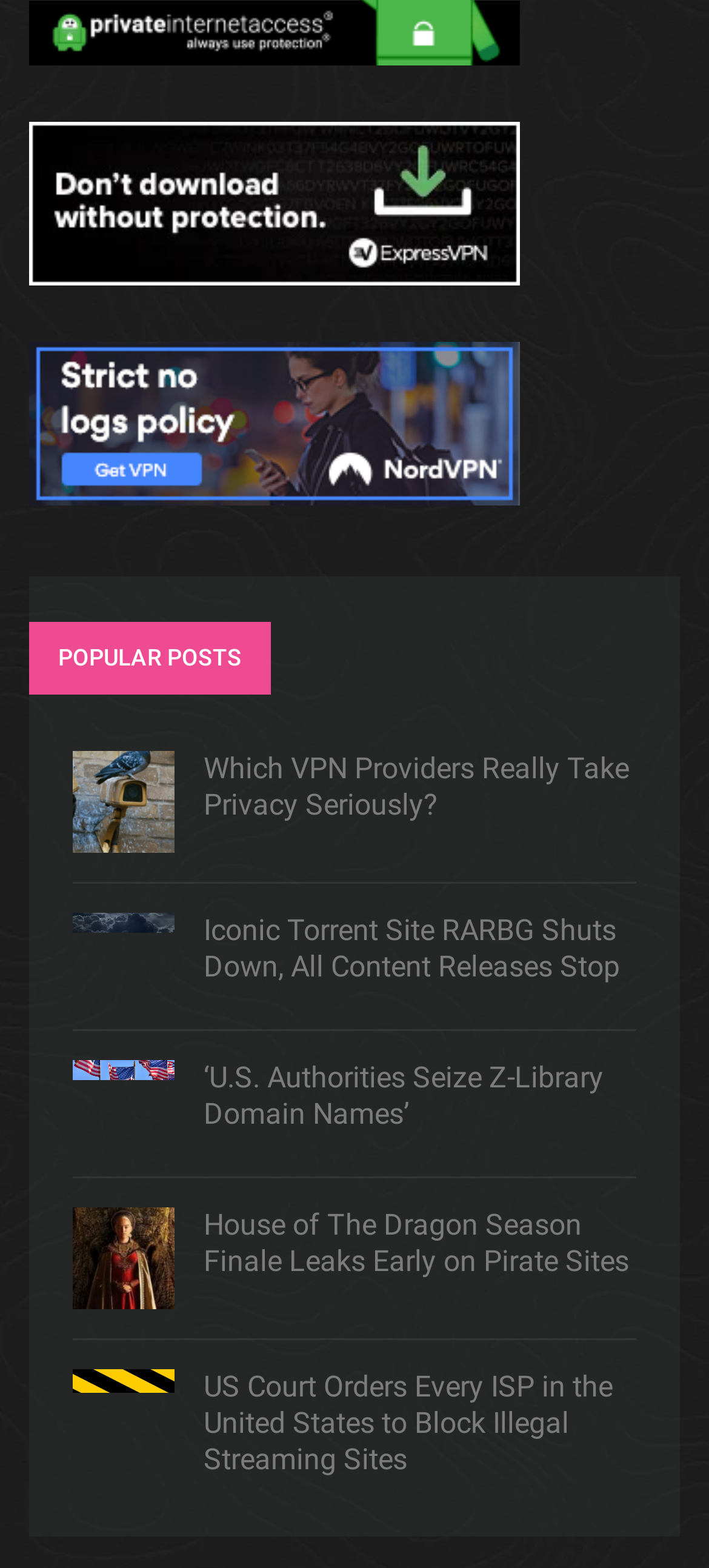Identify the bounding box for the element characterized by the following description: "title="Private Internet Access"".

[0.041, 0.024, 0.733, 0.046]